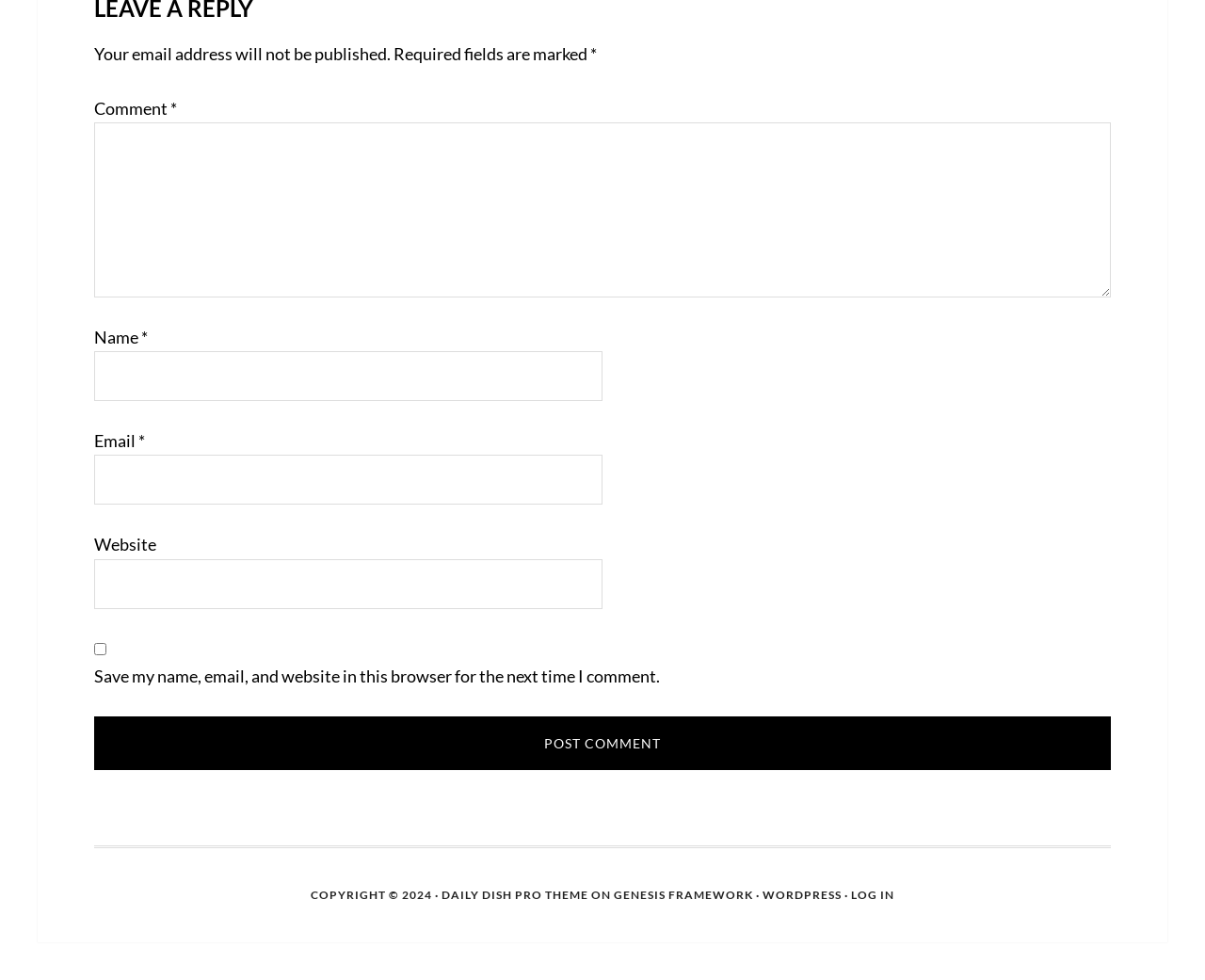Locate the bounding box of the UI element described in the following text: "parent_node: Name * name="author"".

[0.078, 0.359, 0.5, 0.409]